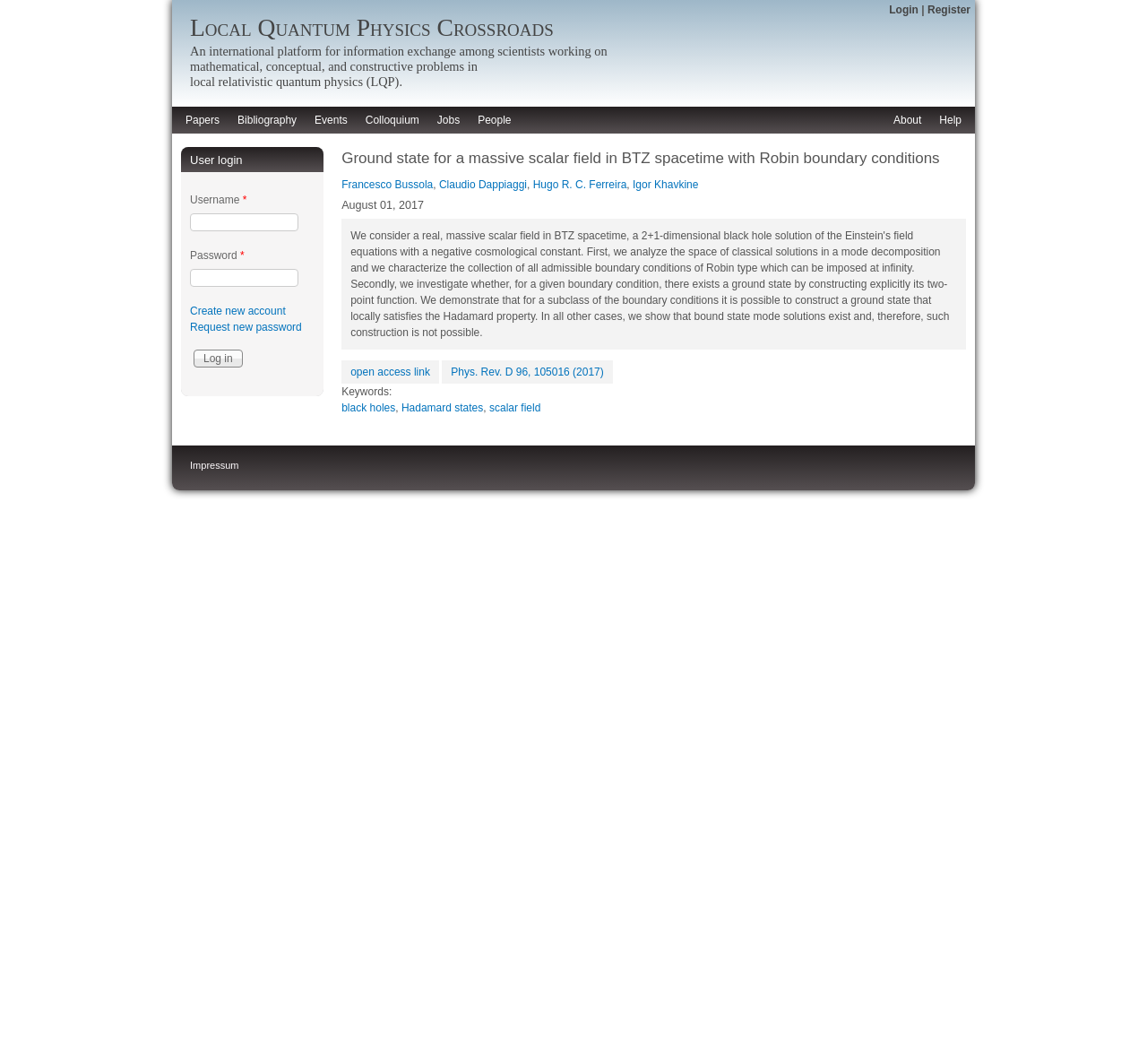Specify the bounding box coordinates of the region I need to click to perform the following instruction: "Register for an account". The coordinates must be four float numbers in the range of 0 to 1, i.e., [left, top, right, bottom].

[0.809, 0.003, 0.846, 0.015]